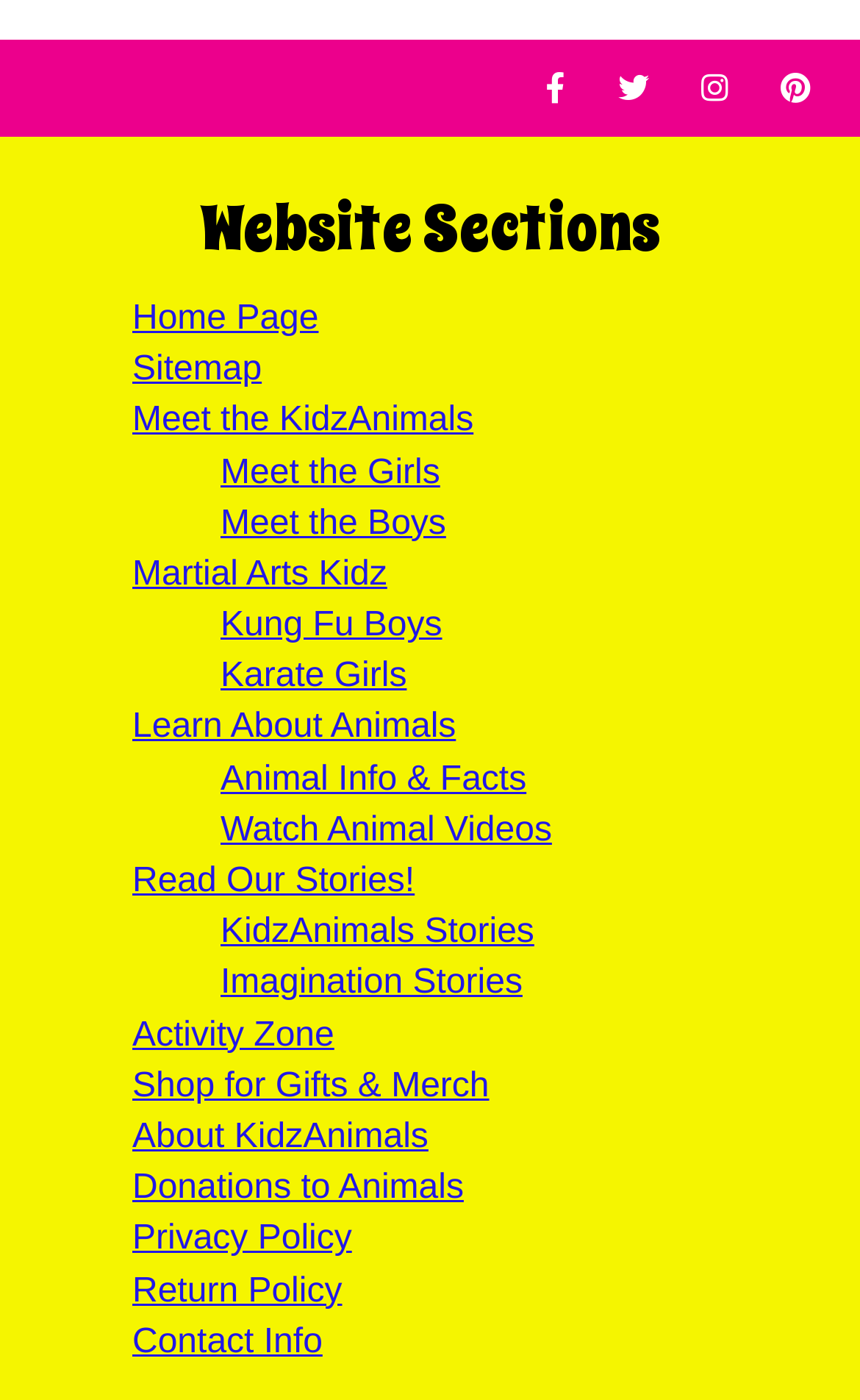Extract the bounding box coordinates for the described element: "Animal Info & Facts". The coordinates should be represented as four float numbers between 0 and 1: [left, top, right, bottom].

[0.256, 0.543, 0.612, 0.57]